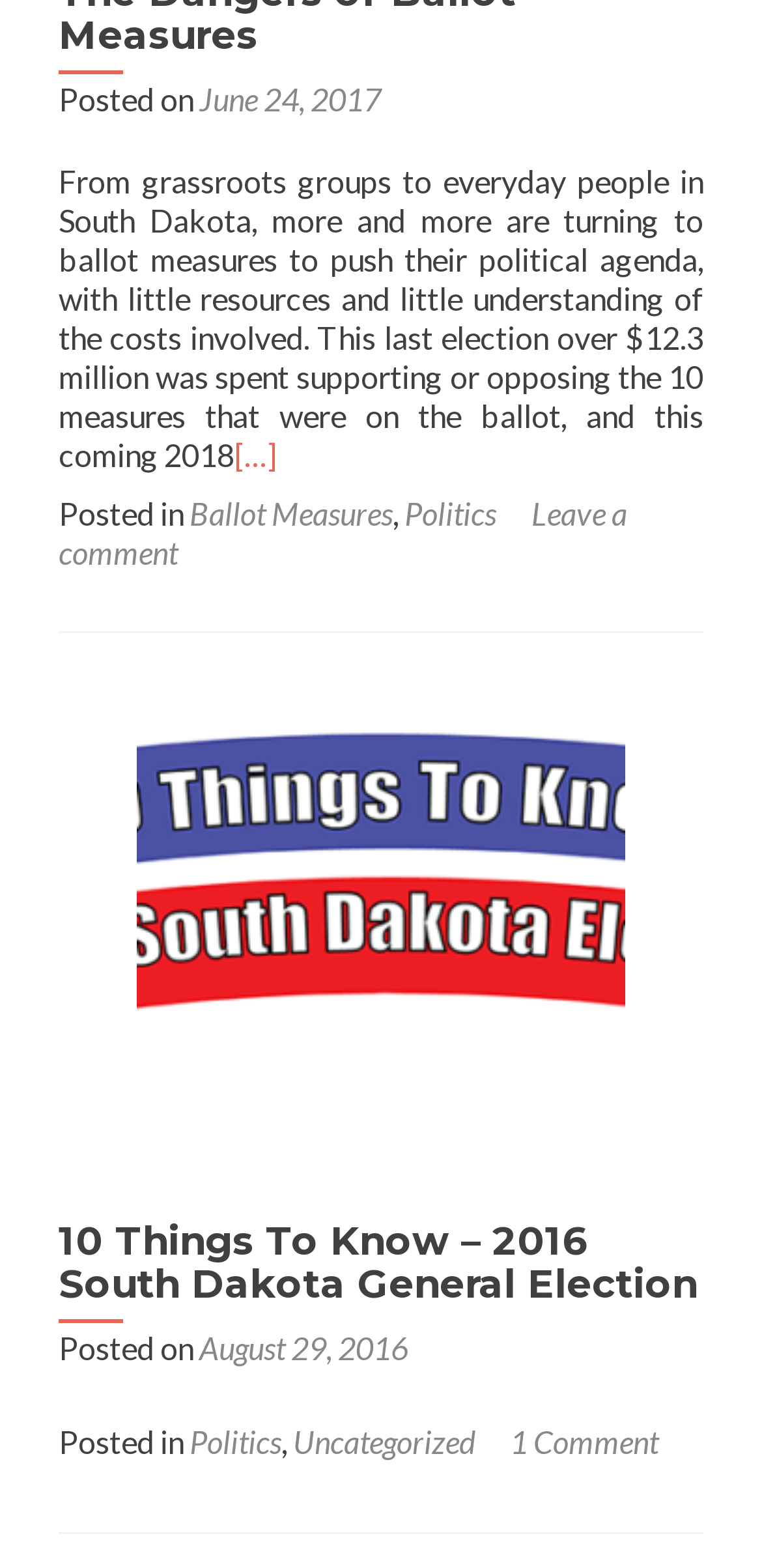Locate the bounding box coordinates of the area where you should click to accomplish the instruction: "View the article from June 24, 2017".

[0.262, 0.051, 0.5, 0.075]